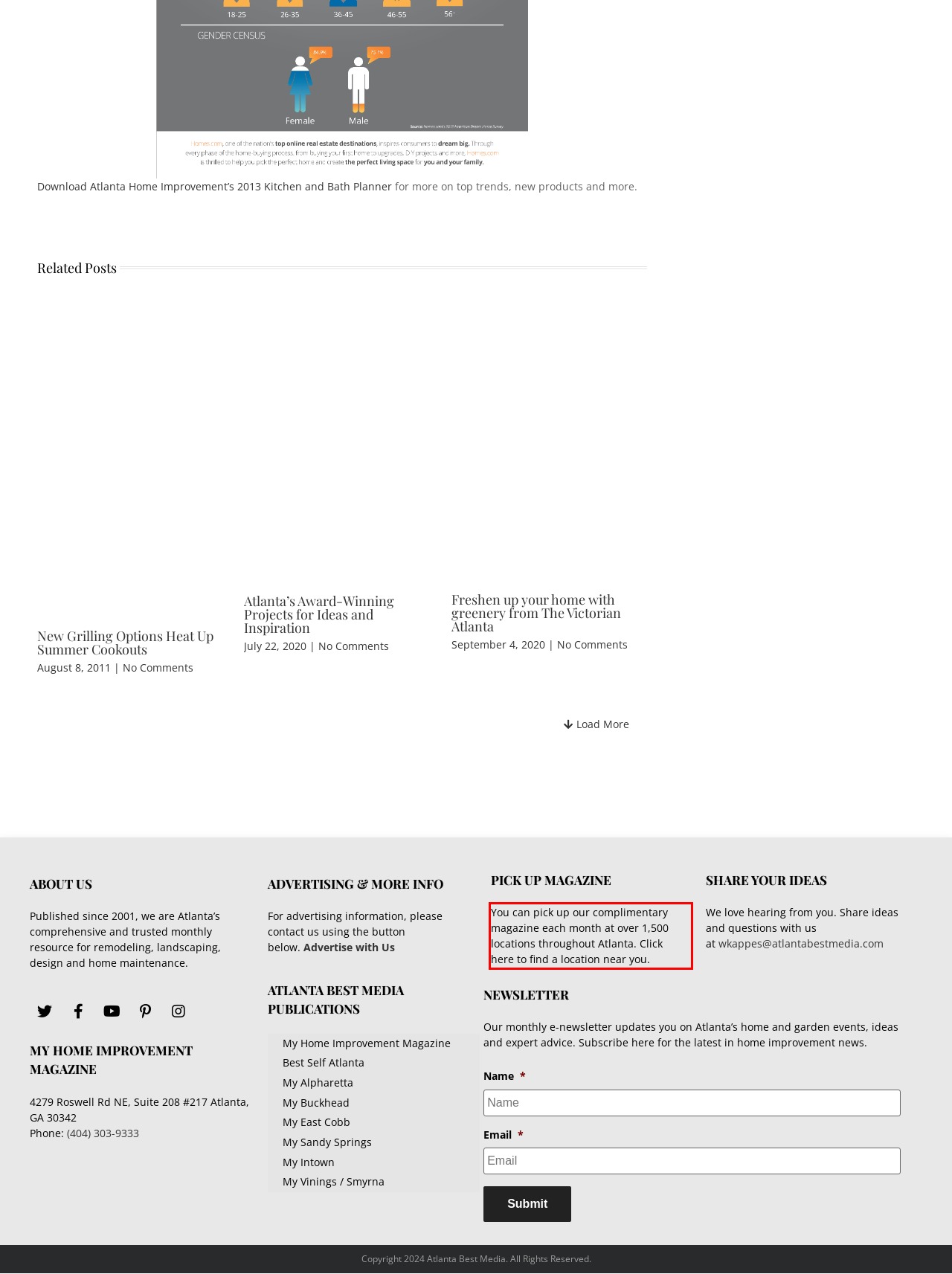Please analyze the provided webpage screenshot and perform OCR to extract the text content from the red rectangle bounding box.

You can pick up our complimentary magazine each month at over 1,500 locations throughout Atlanta. Click here to find a location near you.